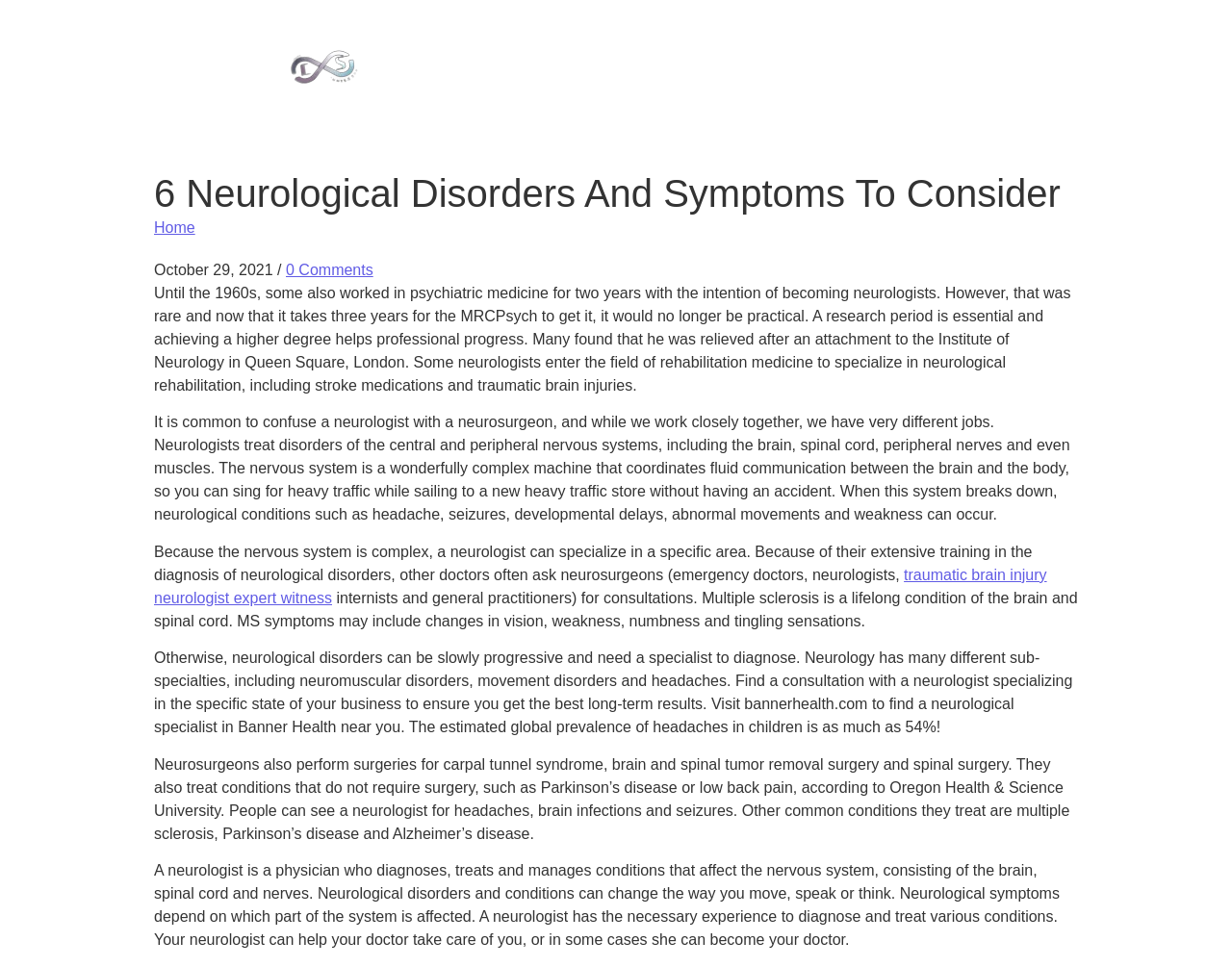What percentage of children experience headaches?
Look at the image and answer the question using a single word or phrase.

54%